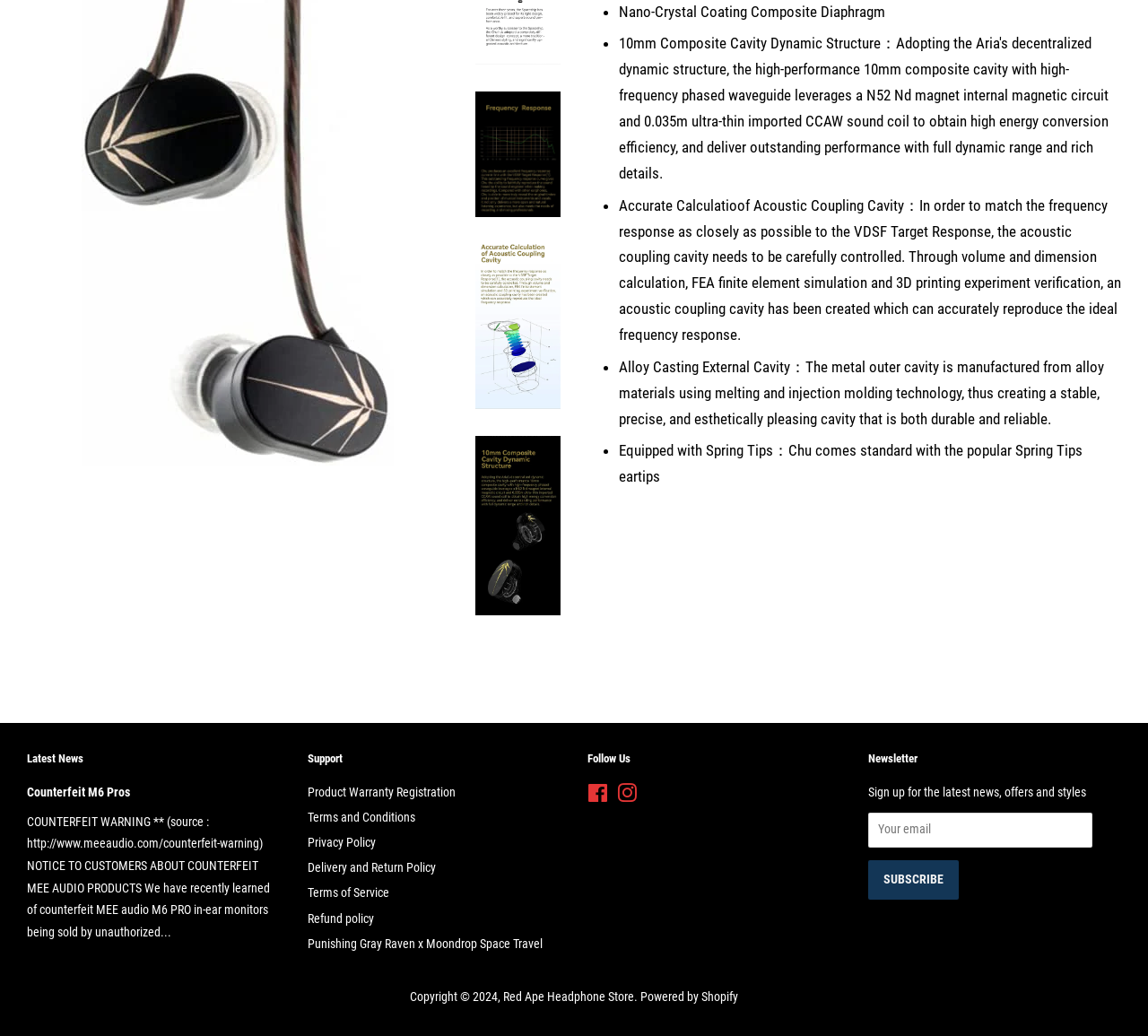Provide the bounding box coordinates for the specified HTML element described in this description: "Chord Electronics". The coordinates should be four float numbers ranging from 0 to 1, in the format [left, top, right, bottom].

[0.65, 0.314, 0.777, 0.386]